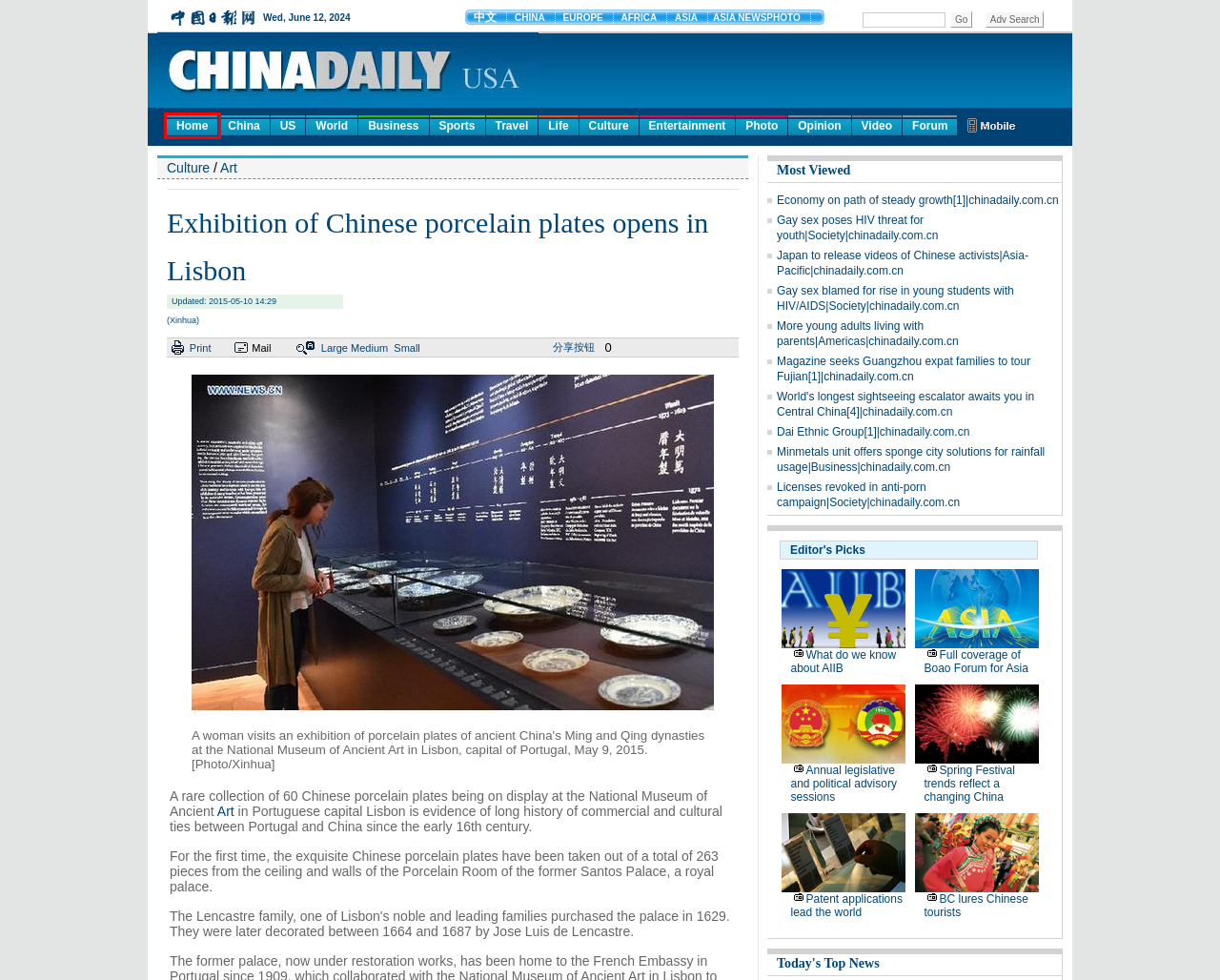Observe the provided screenshot of a webpage with a red bounding box around a specific UI element. Choose the webpage description that best fits the new webpage after you click on the highlighted element. These are your options:
A. Economy on path of steady growth[1]|chinadaily.com.cn
B. More young adults living with parents|Americas|chinadaily.com.cn
C. Boao Forum For Asia 2015
D. Gay sex poses HIV threat for youth|Society|chinadaily.com.cn
E. Gay sex blamed for rise in young students with HIV/AIDS|Society|chinadaily.com.cn
F. Global Edition
G. Licenses revoked in anti-porn campaign|Society|chinadaily.com.cn
H. Dai Ethnic Group[1]|chinadaily.com.cn

F